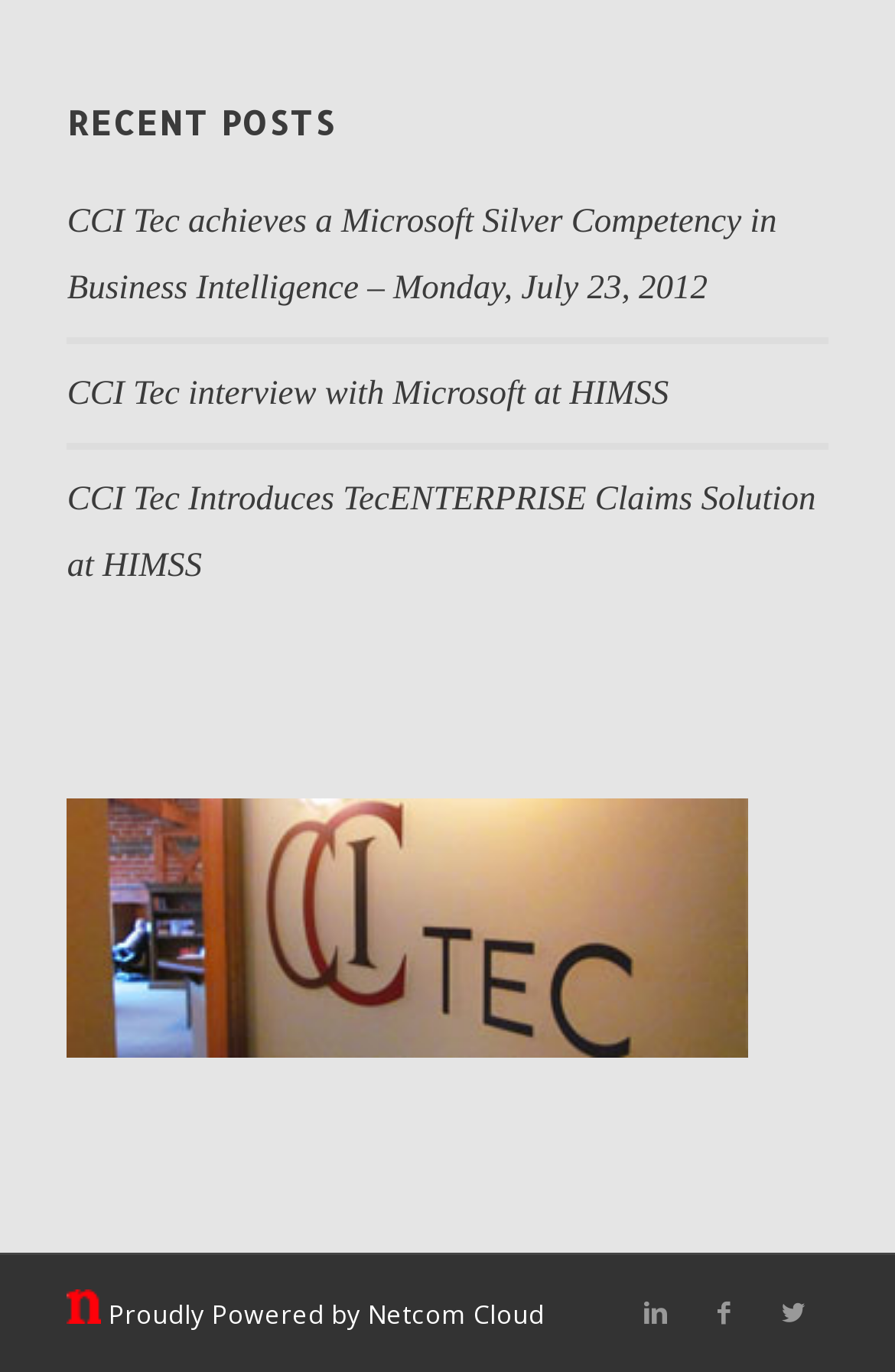Indicate the bounding box coordinates of the clickable region to achieve the following instruction: "learn more about CCI Tec Introduces TecENTERPRISE Claims Solution at HIMSS."

[0.075, 0.35, 0.912, 0.426]